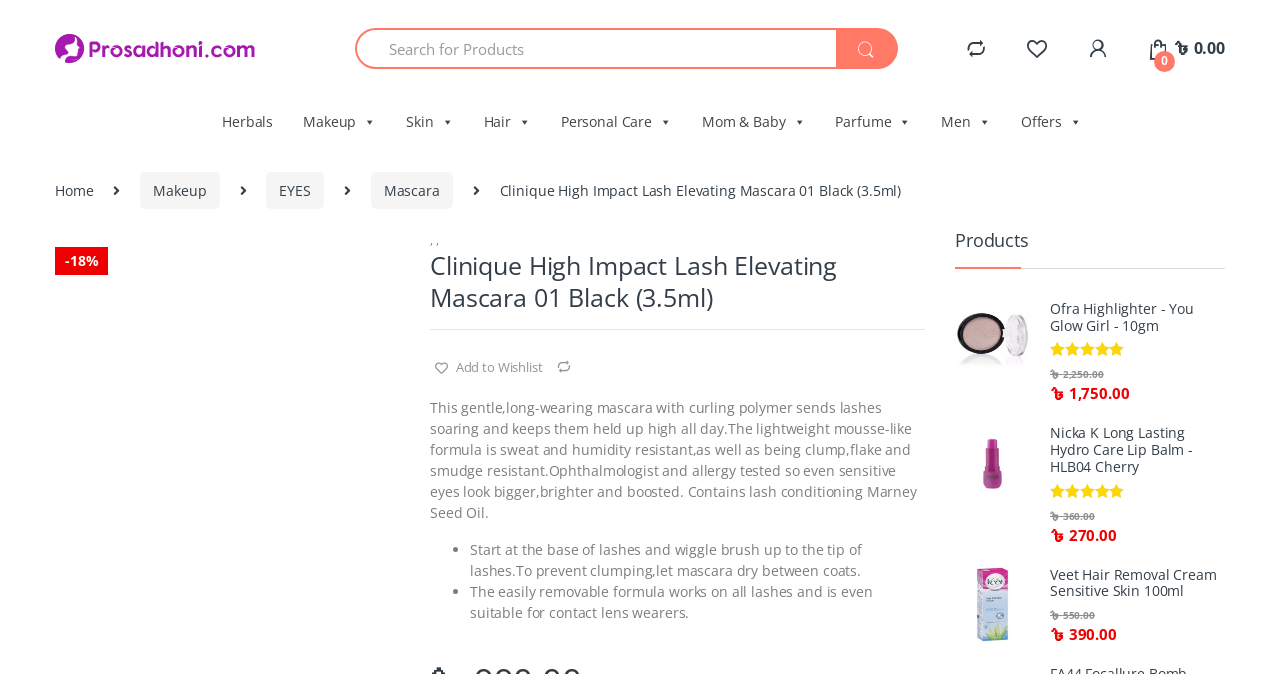Please specify the bounding box coordinates of the area that should be clicked to accomplish the following instruction: "View related product Ofra Highlighter". The coordinates should consist of four float numbers between 0 and 1, i.e., [left, top, right, bottom].

[0.746, 0.446, 0.957, 0.496]